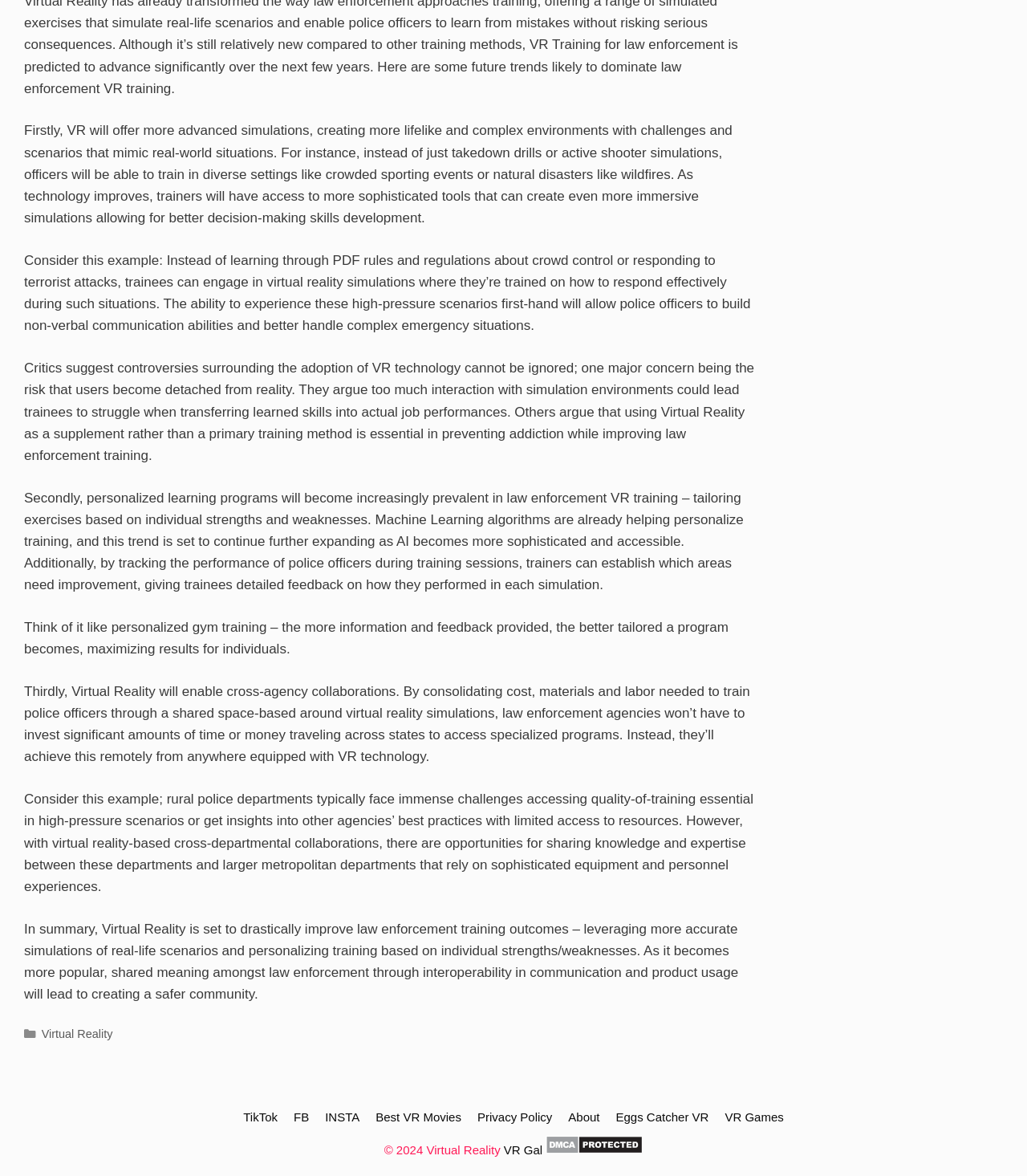Identify the bounding box of the UI component described as: "VR Games".

[0.706, 0.944, 0.763, 0.955]